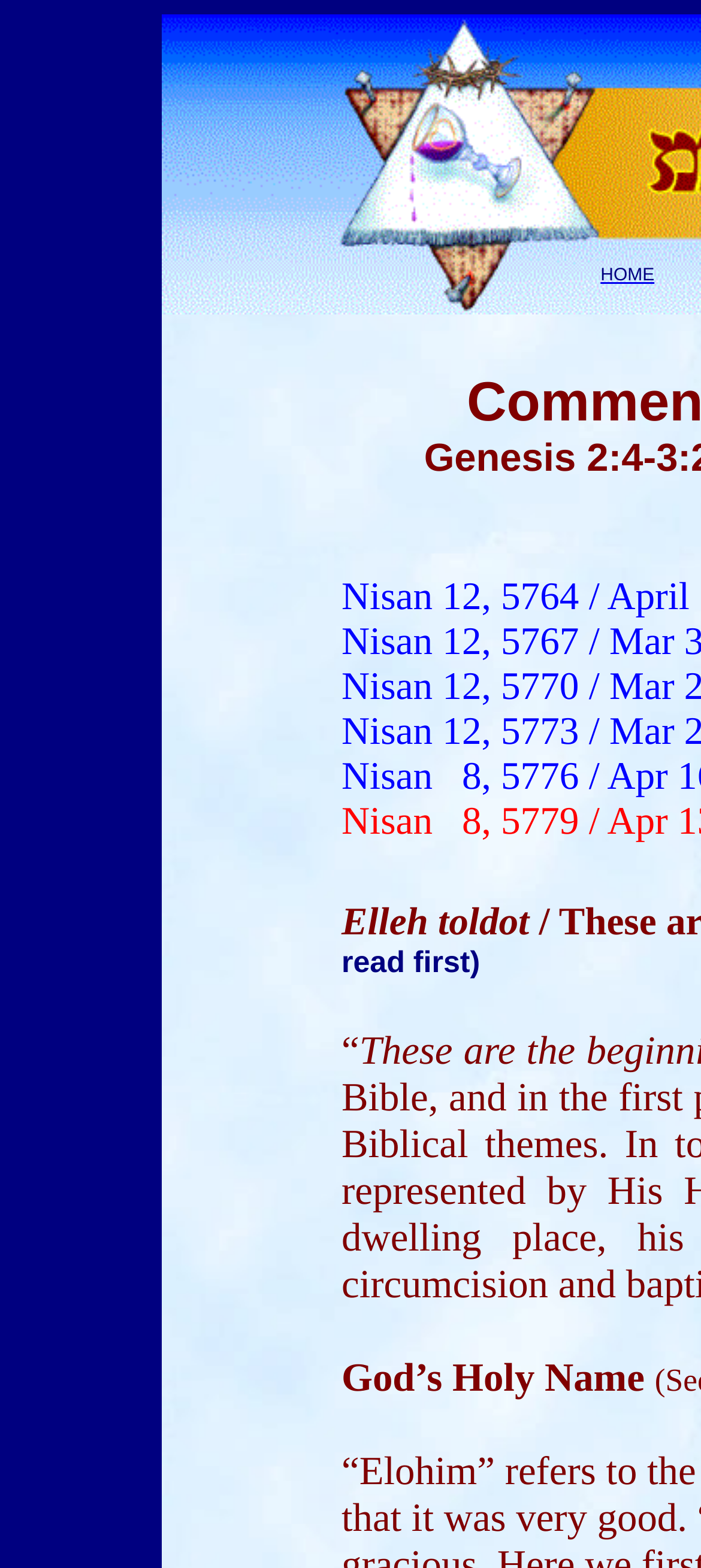Given the element description "HOME", identify the bounding box of the corresponding UI element.

[0.857, 0.17, 0.934, 0.182]